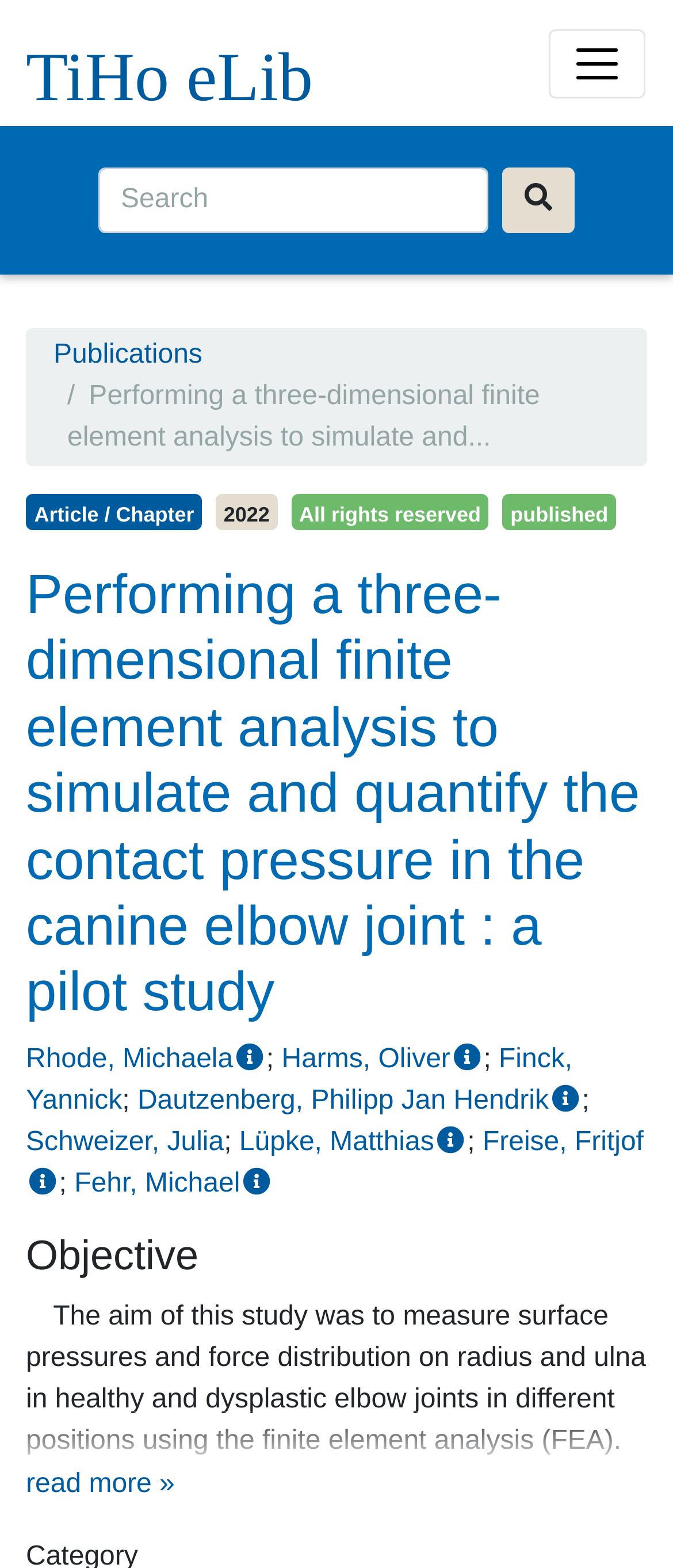Please specify the bounding box coordinates of the region to click in order to perform the following instruction: "Read the article".

[0.038, 0.315, 0.301, 0.338]